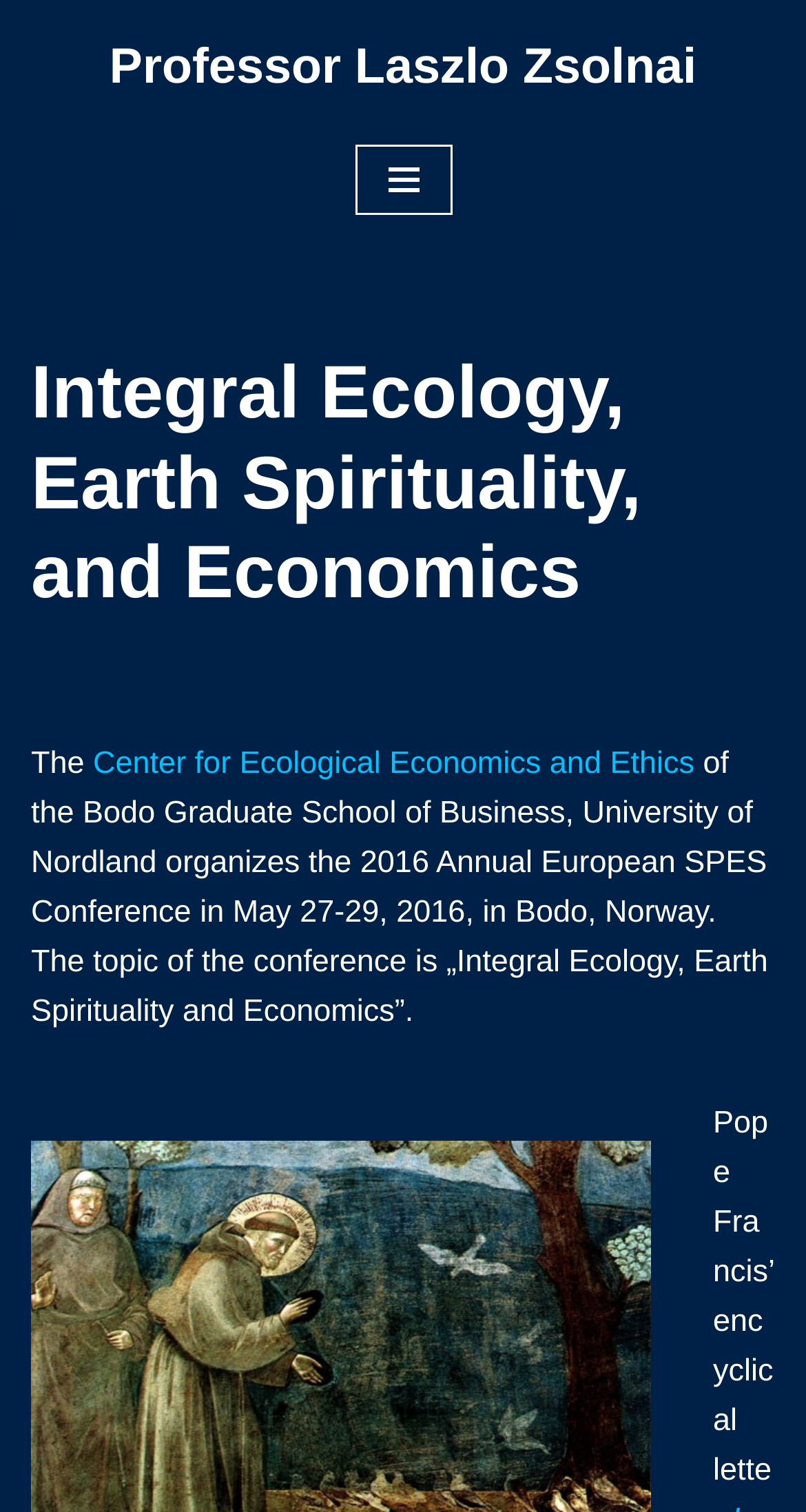Provide a brief response to the question below using a single word or phrase: 
Where is the 2016 Annual European SPES Conference held?

Bodo, Norway